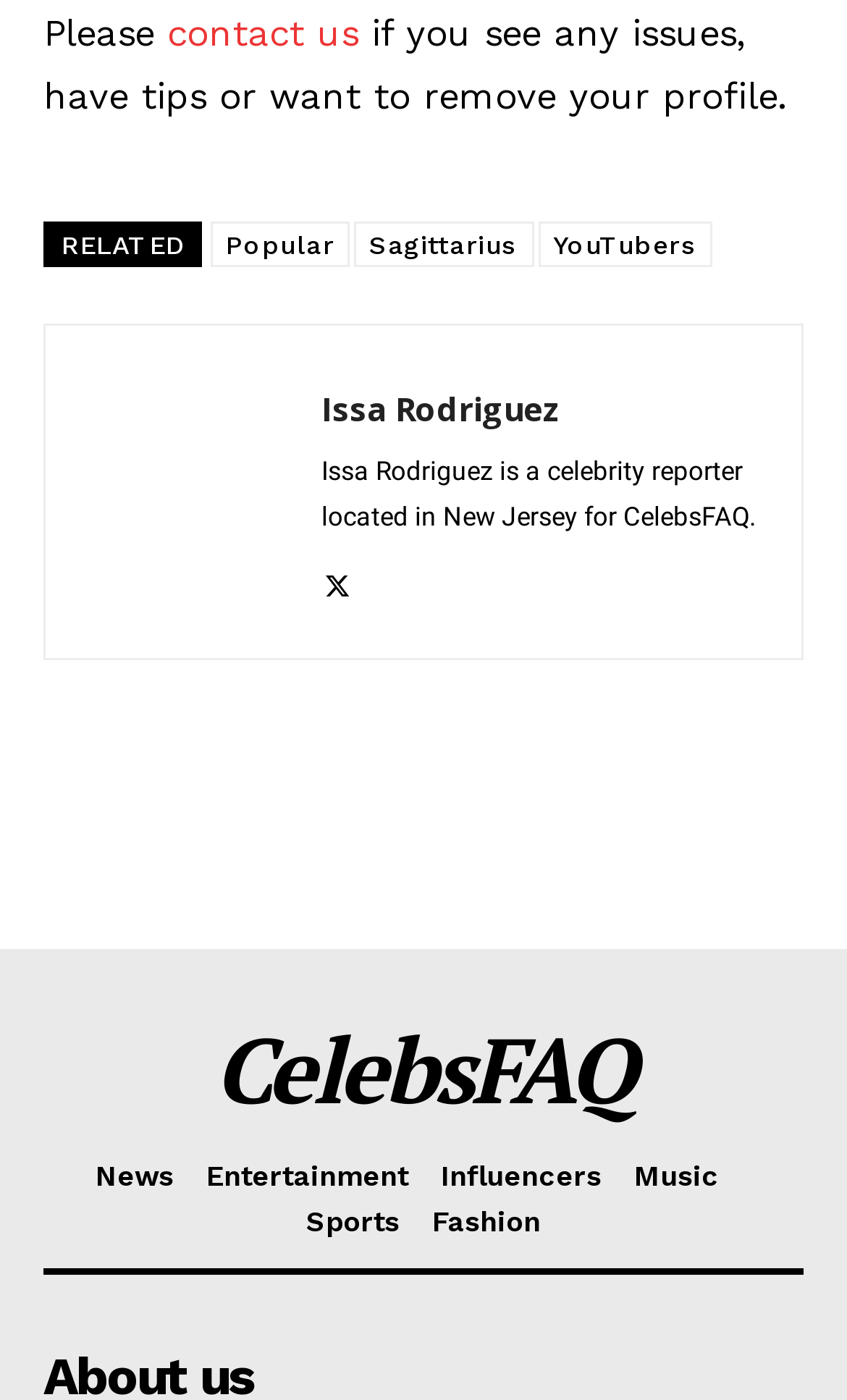What is the zodiac sign mentioned on the page?
Give a one-word or short-phrase answer derived from the screenshot.

Sagittarius